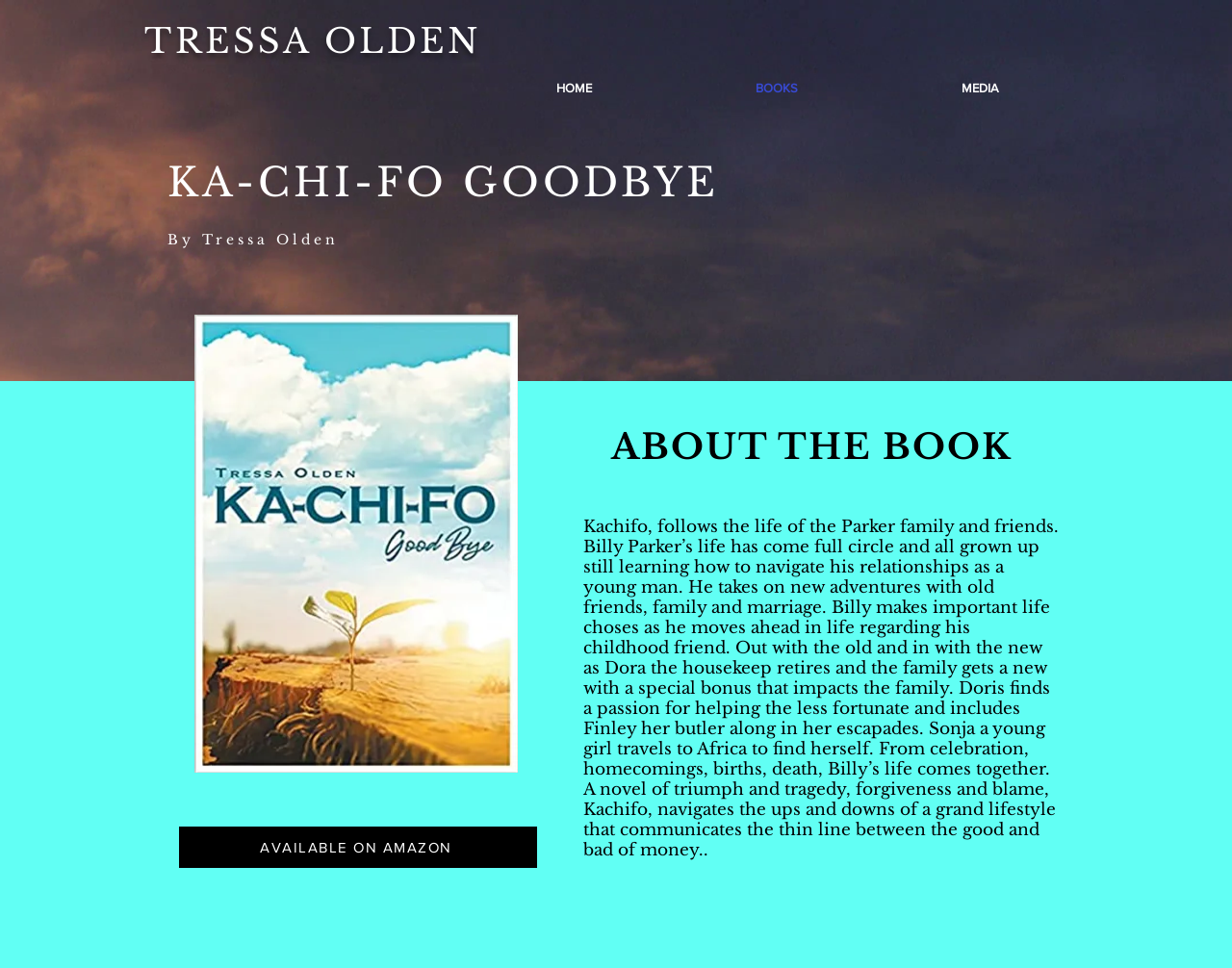Answer this question using a single word or a brief phrase:
What is the title of the book?

KA-CHI-FO